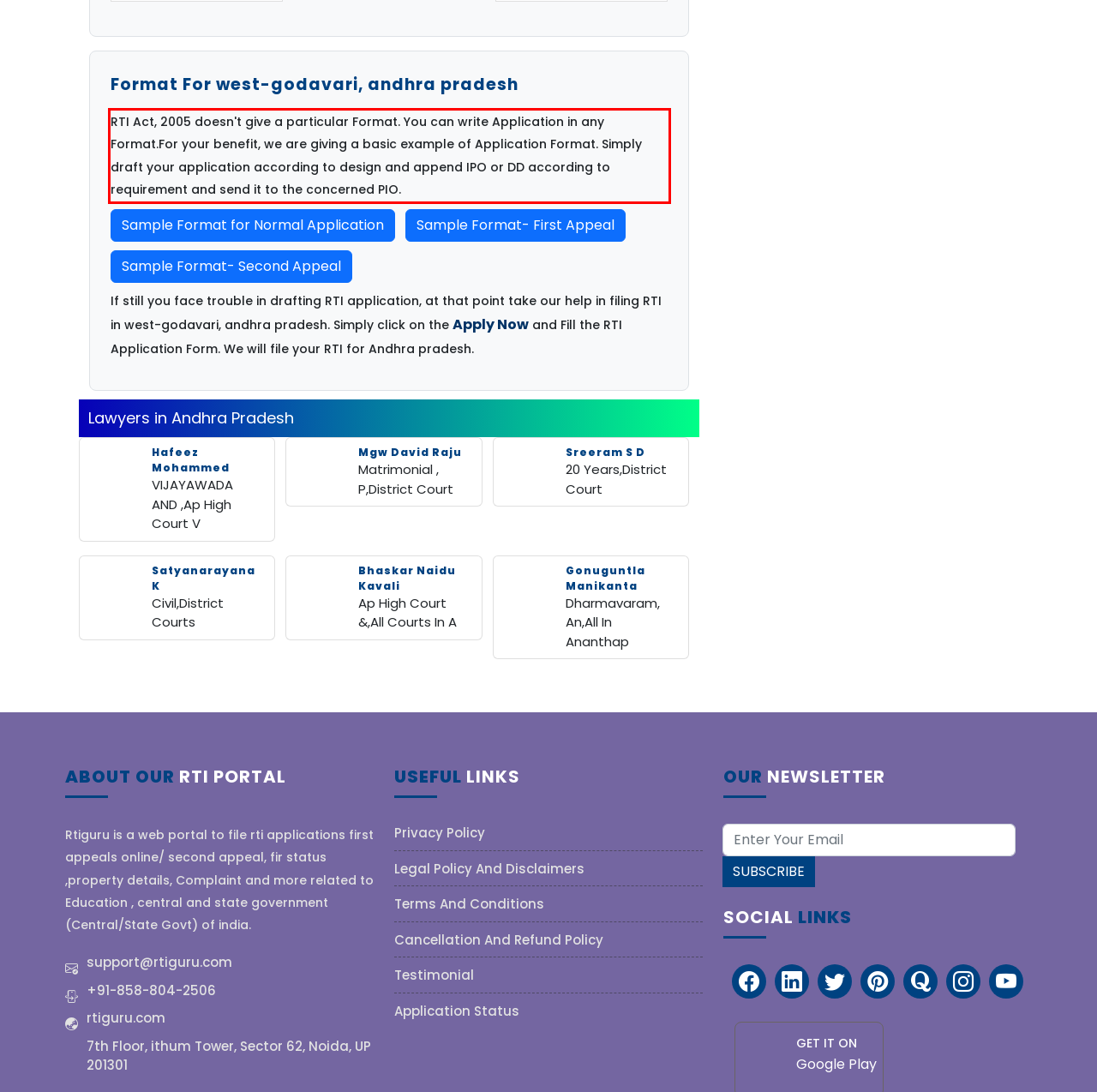Given a screenshot of a webpage containing a red bounding box, perform OCR on the text within this red bounding box and provide the text content.

RTI Act, 2005 doesn't give a particular Format. You can write Application in any Format.For your benefit, we are giving a basic example of Application Format. Simply draft your application according to design and append IPO or DD according to requirement and send it to the concerned PIO.